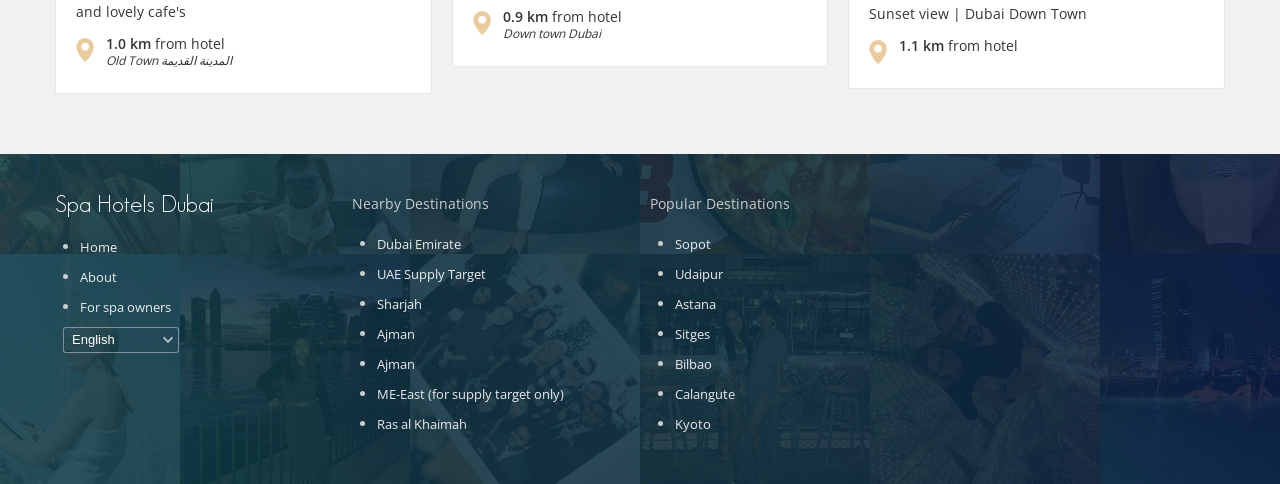Based on what you see in the screenshot, provide a thorough answer to this question: How many nearby destinations are listed?

I counted the number of links under the 'Nearby Destinations' heading, which are Dubai Emirate, UAE Supply Target, Sharjah, Ajman, Ajman, and ME-East (for supply target only), totaling 6 nearby destinations.